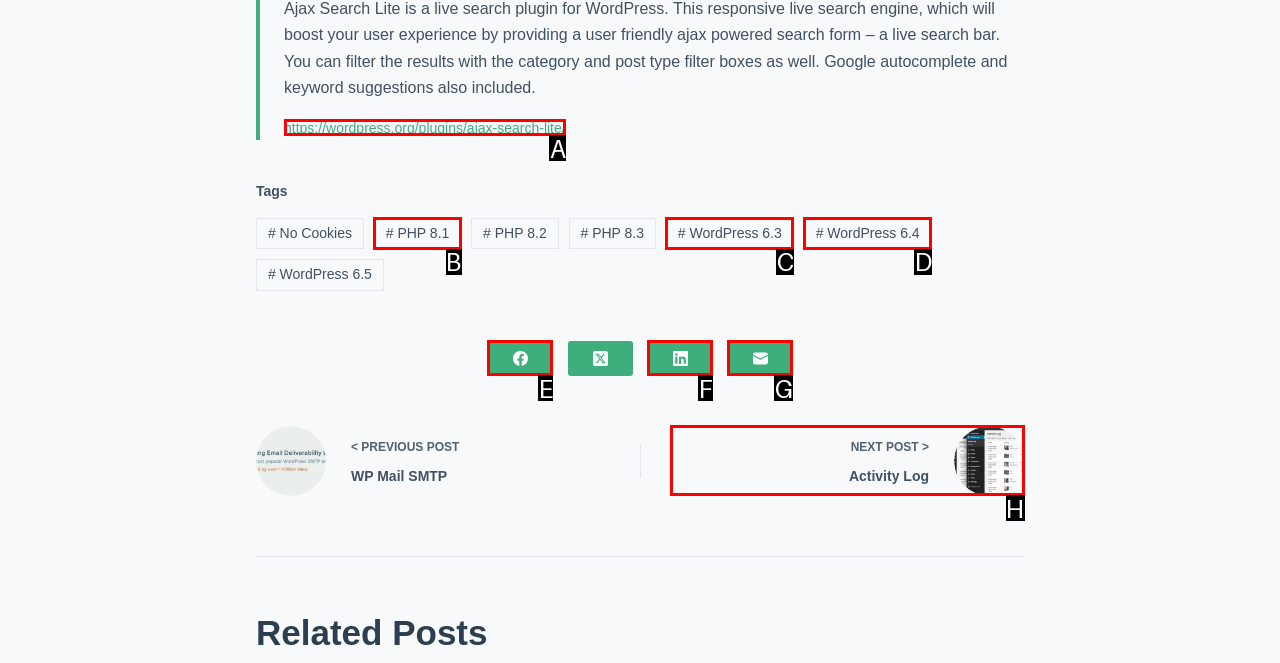Identify the correct letter of the UI element to click for this task: Visit 1904labs website
Respond with the letter from the listed options.

None